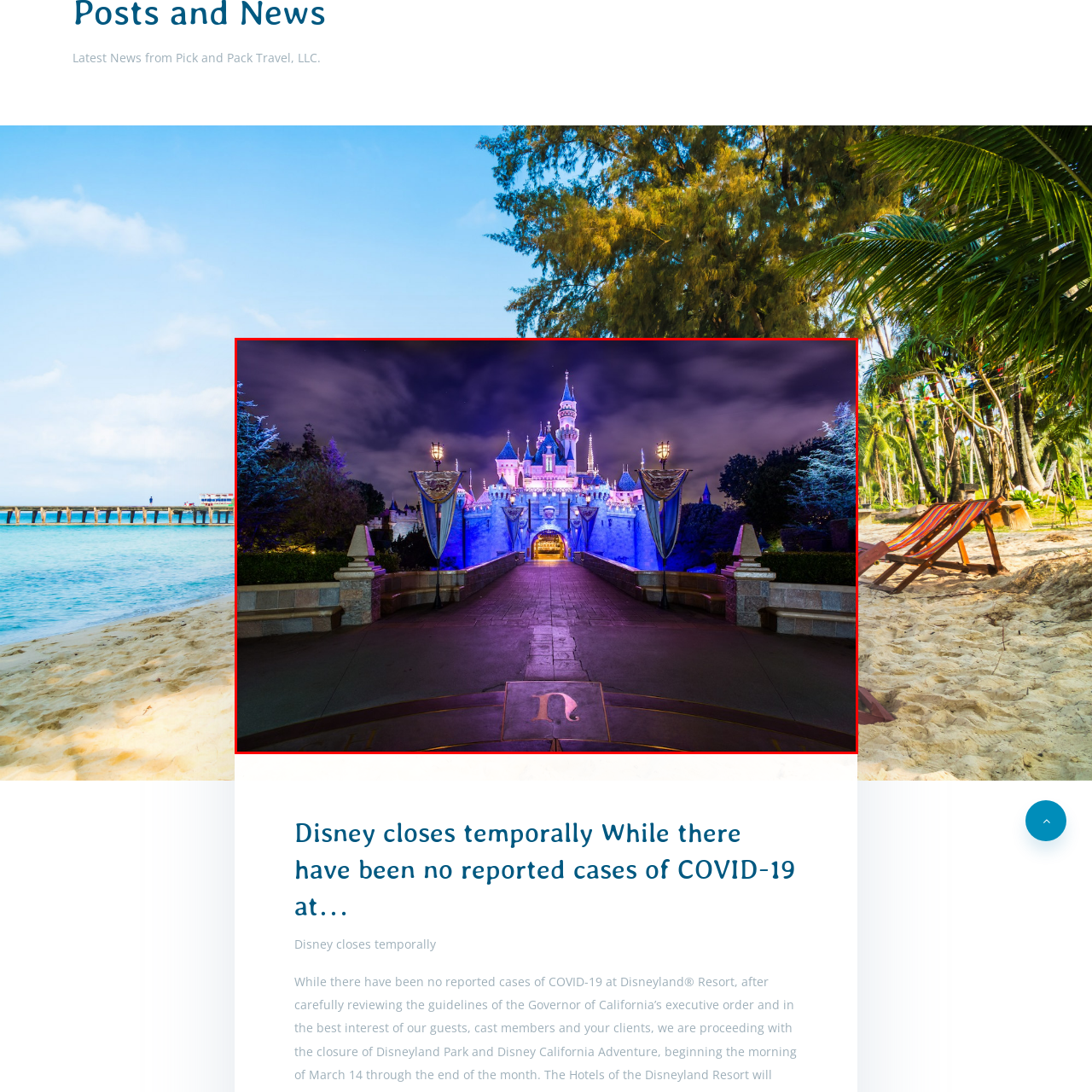Generate a detailed caption for the picture that is marked by the red rectangle.

The image captures a stunning view of Disneyland's iconic Sleeping Beauty Castle at night, illuminated by vibrant purple and blue lights. The grand entrance is framed by two large banners, enhancing the magical atmosphere of the scene. The pathway leading towards the castle is beautifully designed, guiding visitors towards the entrance, which glows warmly in the background. Surrounding the castle, lush greenery and strategically placed trees add depth to the composition. The clouds above suggest a serene evening sky, complementing the enchanting fairy-tale setting of the theme park. This image vividly reflects the whimsical charm of Disneyland, inviting guests to step into a world of fantasy and adventure.